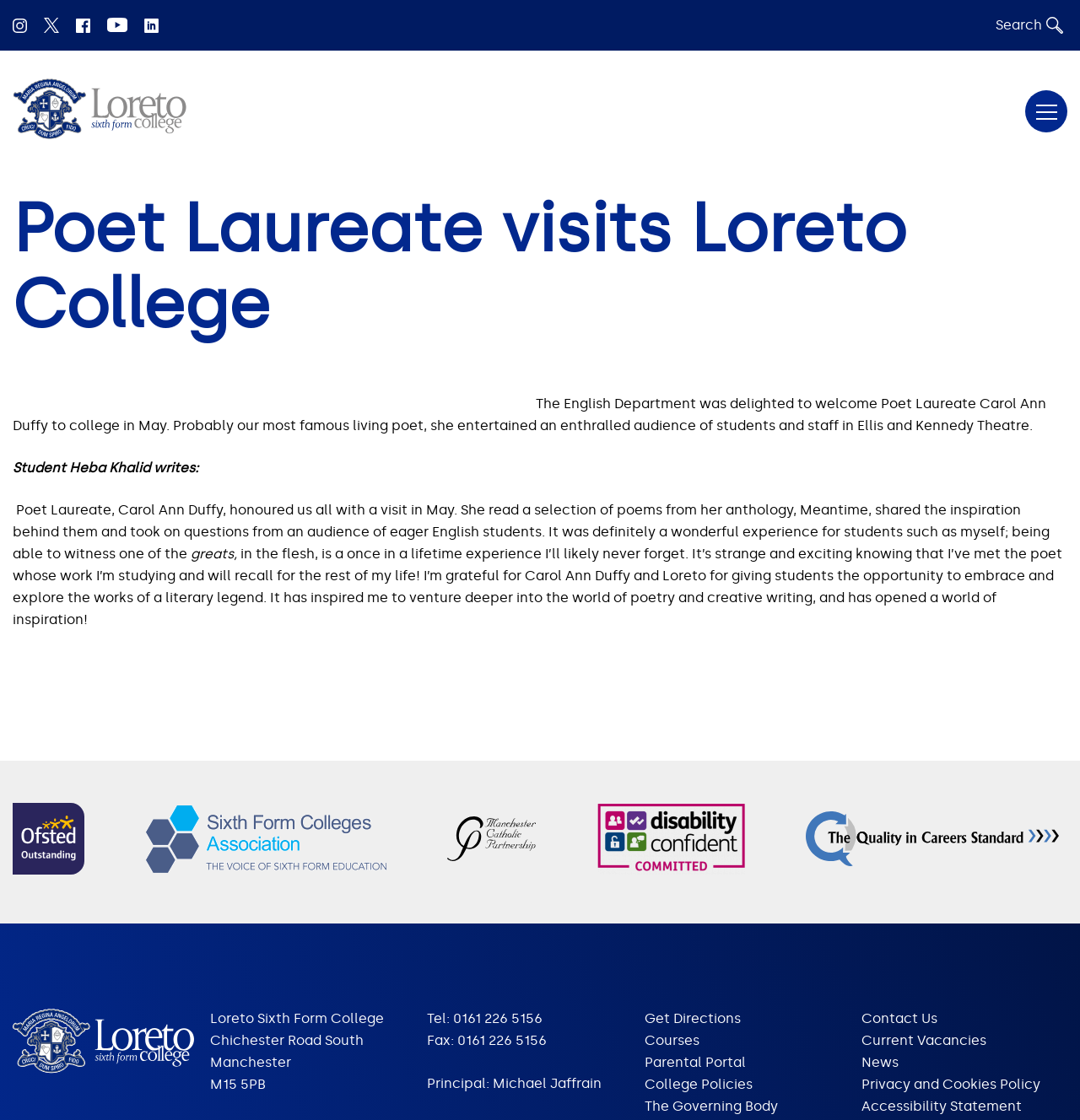Specify the bounding box coordinates (top-left x, top-left y, bottom-right x, bottom-right y) of the UI element in the screenshot that matches this description: Loreto Sixth Form College

[0.012, 0.123, 0.172, 0.137]